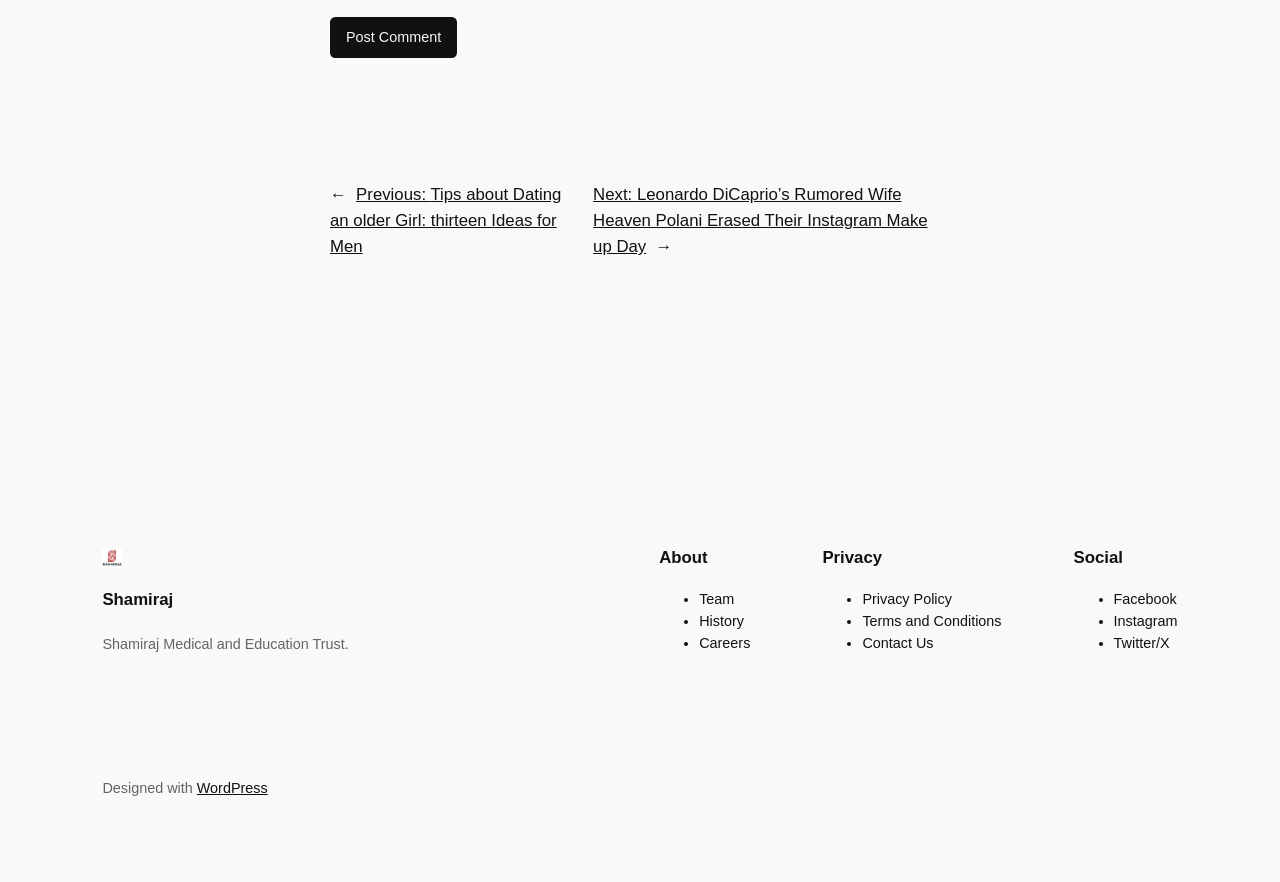Provide the bounding box coordinates of the UI element this sentence describes: "name="submit" value="Post Comment"".

[0.258, 0.019, 0.357, 0.066]